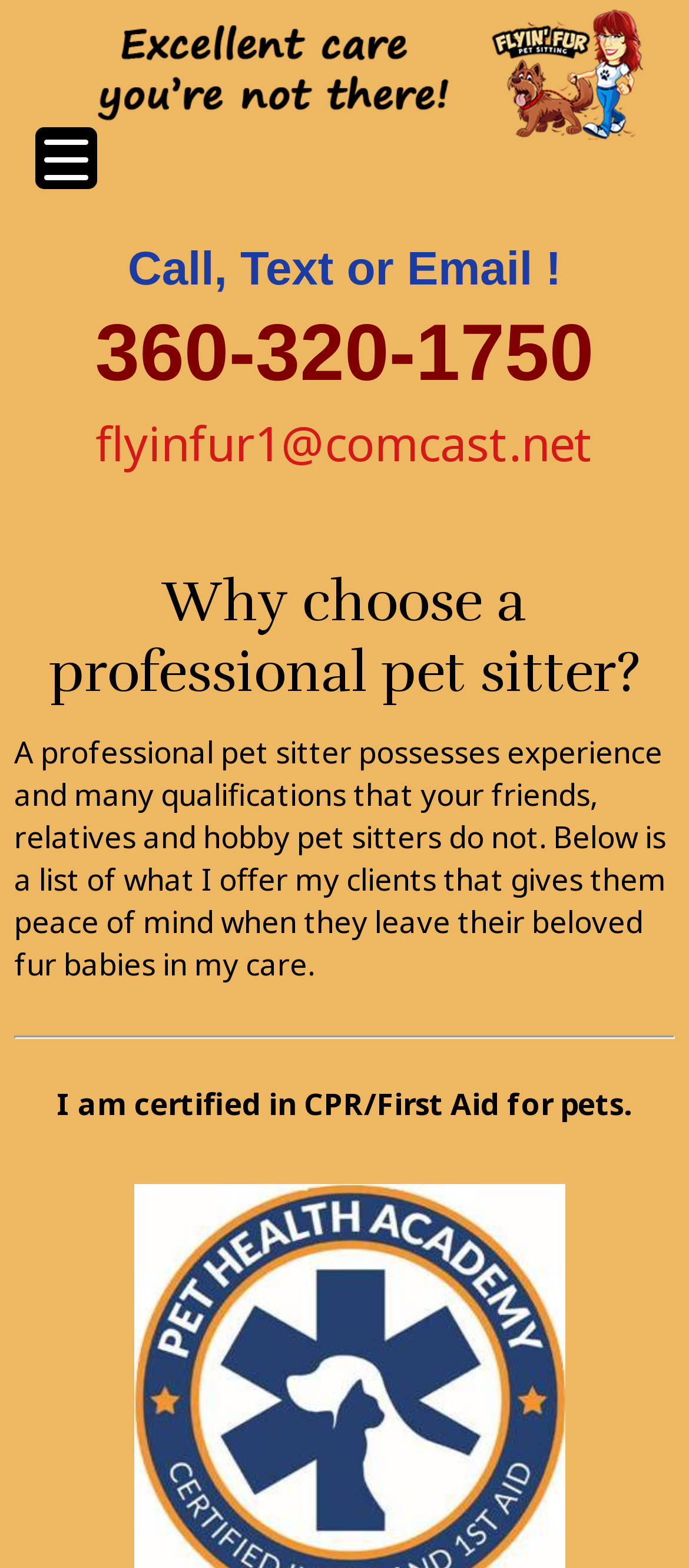Observe the image and answer the following question in detail: What is the phone number to contact?

I found the phone number by looking at the link element with the text '360-320-1750' which is located below the 'Call, Text or Email!' static text.